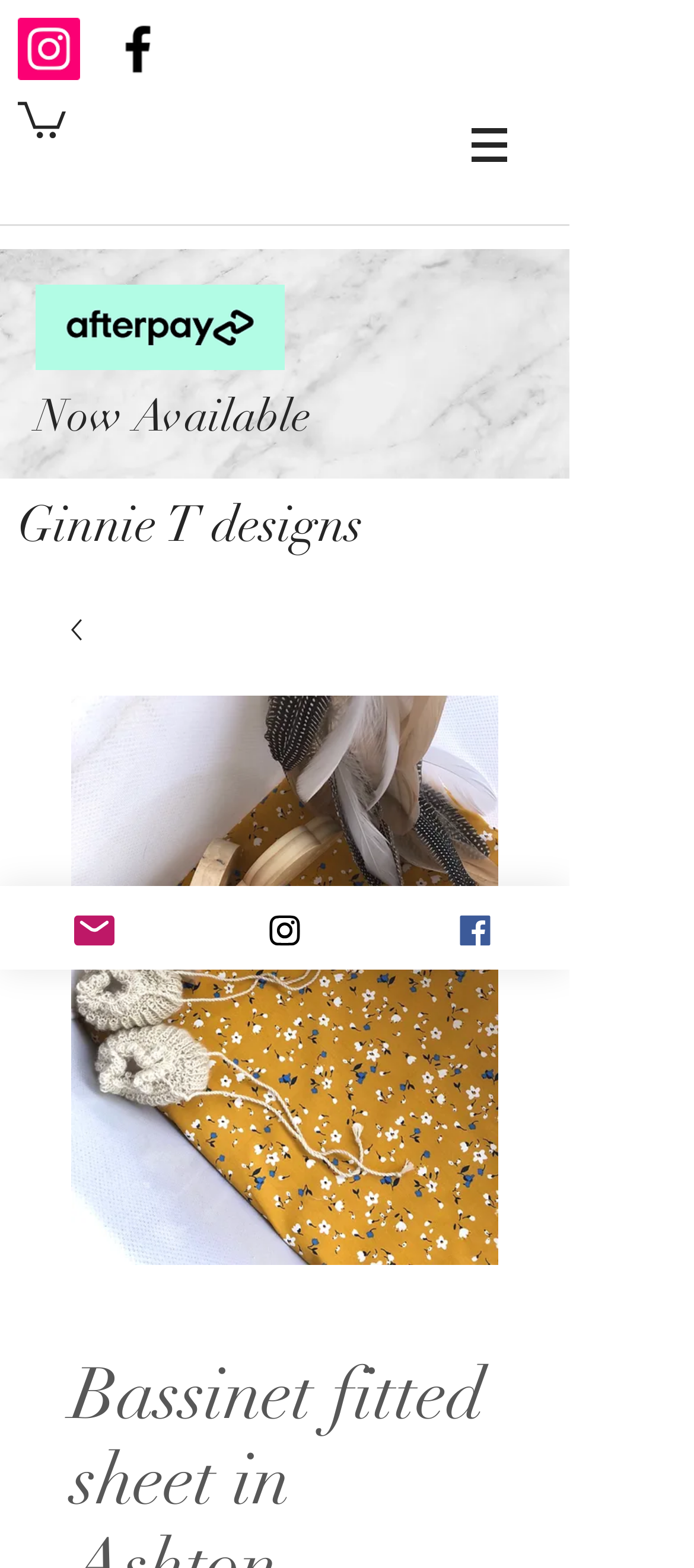How many social media links are present on the webpage?
Provide a detailed and extensive answer to the question.

The question can be answered by looking at the social media links present on the webpage. There are three social media links: Instagram, Facebook, and an unknown link represented by an image. These links are located at coordinates [0.026, 0.011, 0.115, 0.051], [0.154, 0.011, 0.244, 0.051], and [0.026, 0.062, 0.095, 0.088] respectively.